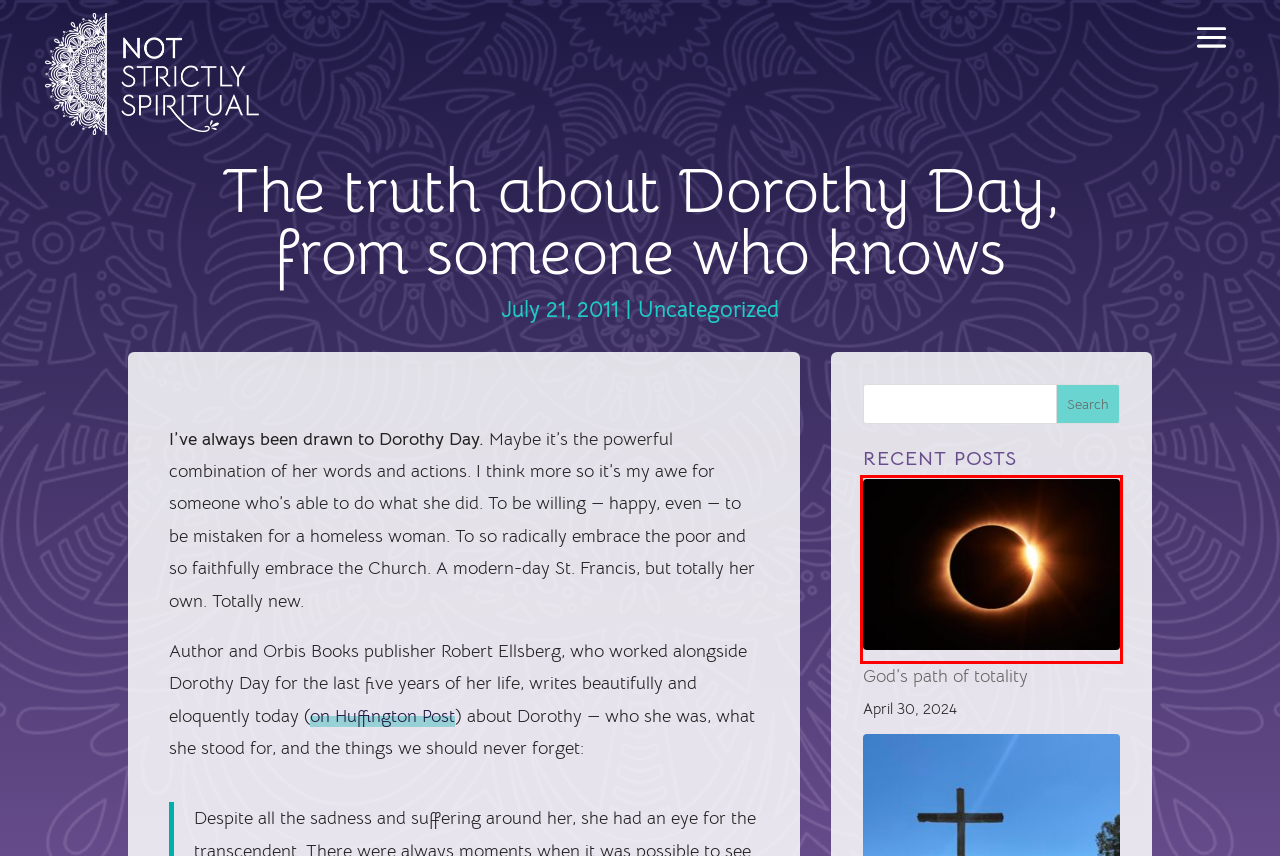You are provided with a screenshot of a webpage containing a red rectangle bounding box. Identify the webpage description that best matches the new webpage after the element in the bounding box is clicked. Here are the potential descriptions:
A. Give Us This Day Archives – Not Strictly Spiritual
B. Not Strictly Spiritual – Discovering the Divine with Mary DeTurris Poust
C. God's path of totality – Not Strictly Spiritual
D. silence Archives – Not Strictly Spiritual
E. church Archives – Not Strictly Spiritual
F. Join the Tribe: Stay Connected with Mary – Not Strictly Spiritual
G. faith Archives – Not Strictly Spiritual
H. Uncategorized Archives – Not Strictly Spiritual

C